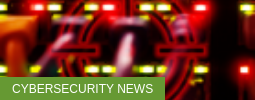Offer a detailed narrative of the image.

The image features a vibrant and dynamic graphic background, predominantly in shades of red and yellow, evoking a sense of urgency and alertness, often associated with cybersecurity themes. Overlaying this background is bold text stating "CYBERSECURITY NEWS" in white, set against a contrasting green banner. This design effectively conveys crucial updates and information relevant to the realm of cybersecurity, likely attracting the attention of professionals and individuals interested in staying informed about the latest developments and threats in the digital space.